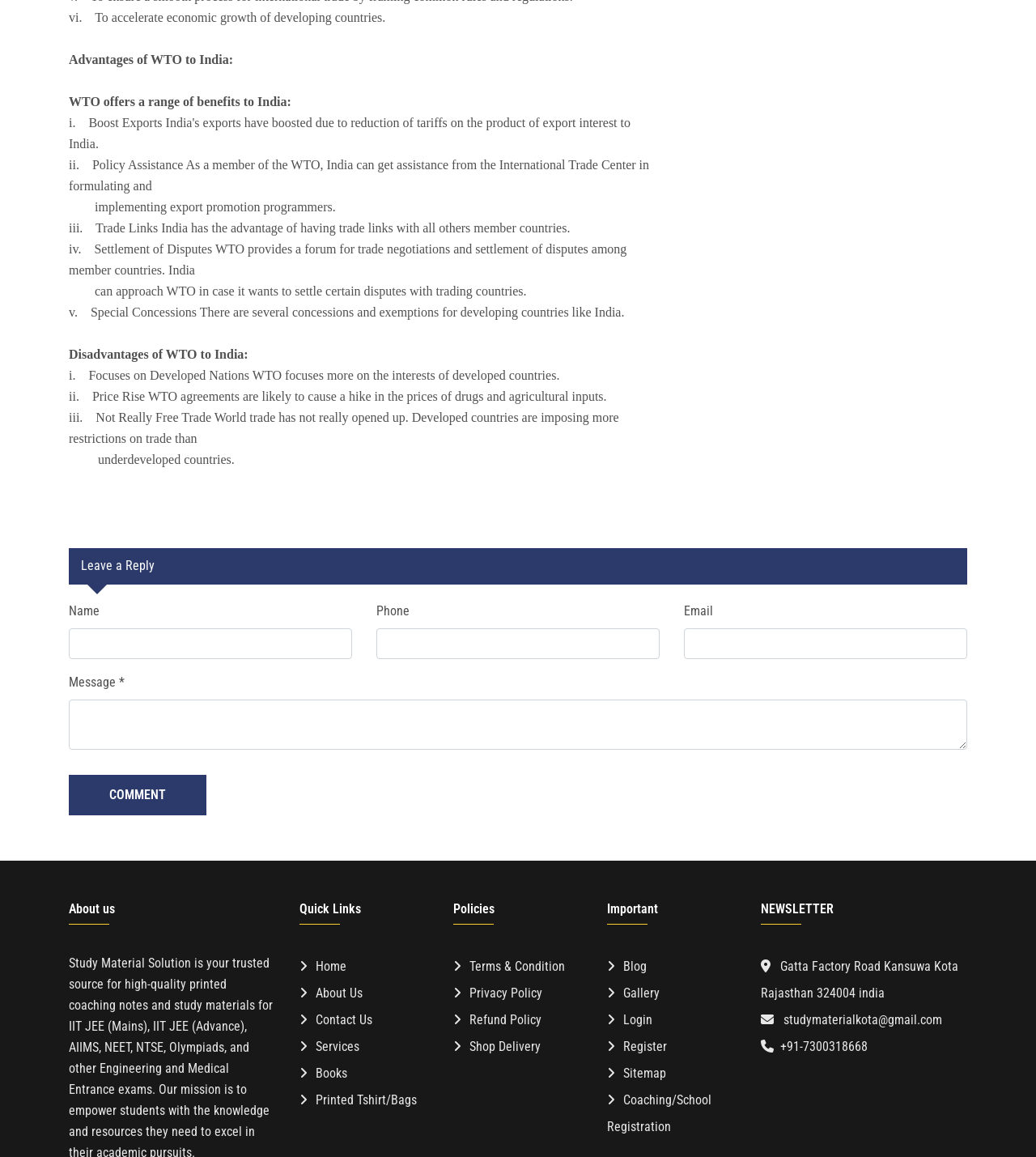Please identify the bounding box coordinates of the area that needs to be clicked to follow this instruction: "Click the comment button".

[0.066, 0.669, 0.199, 0.704]